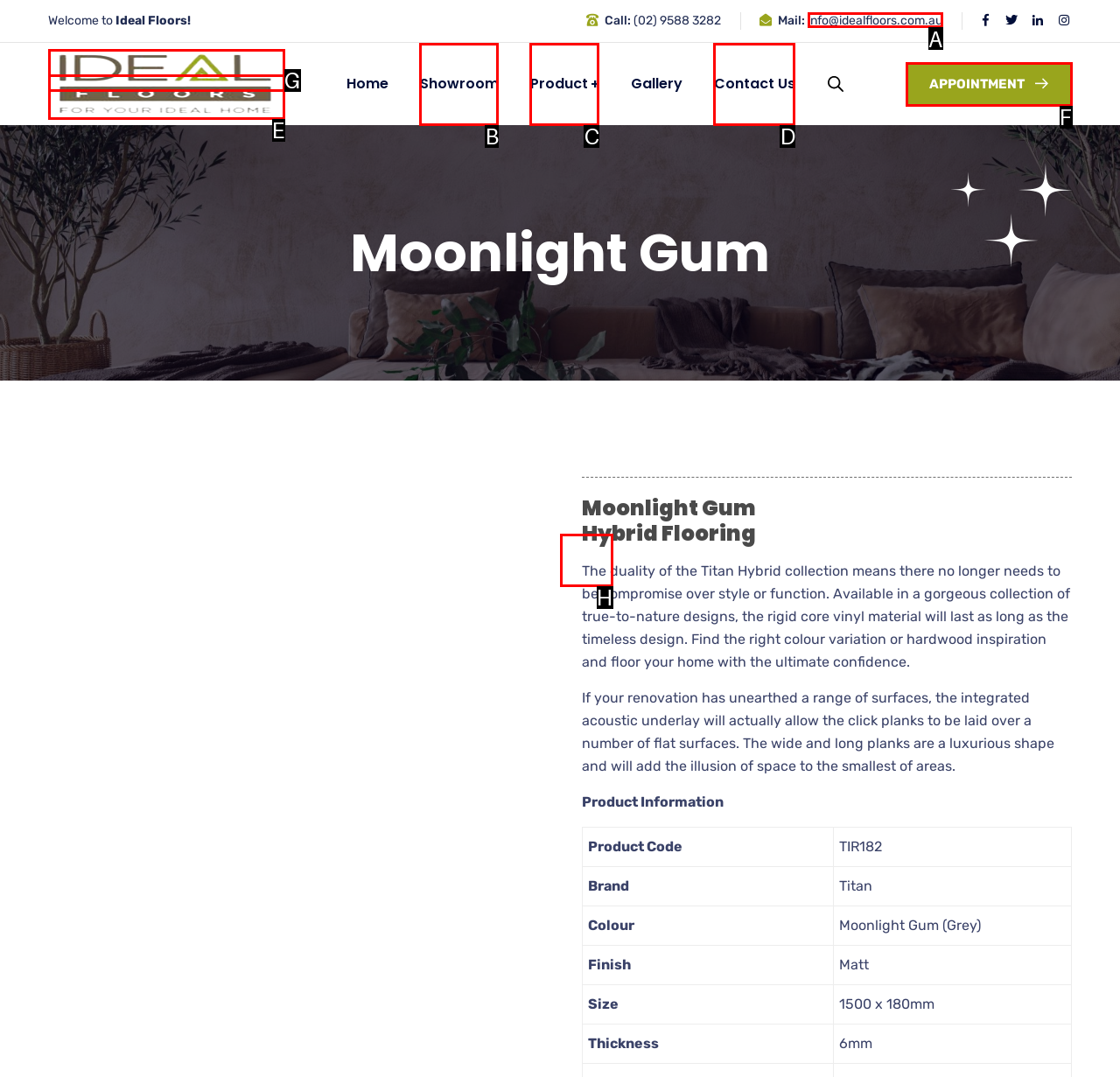Using the provided description: Contact Us, select the HTML element that corresponds to it. Indicate your choice with the option's letter.

D